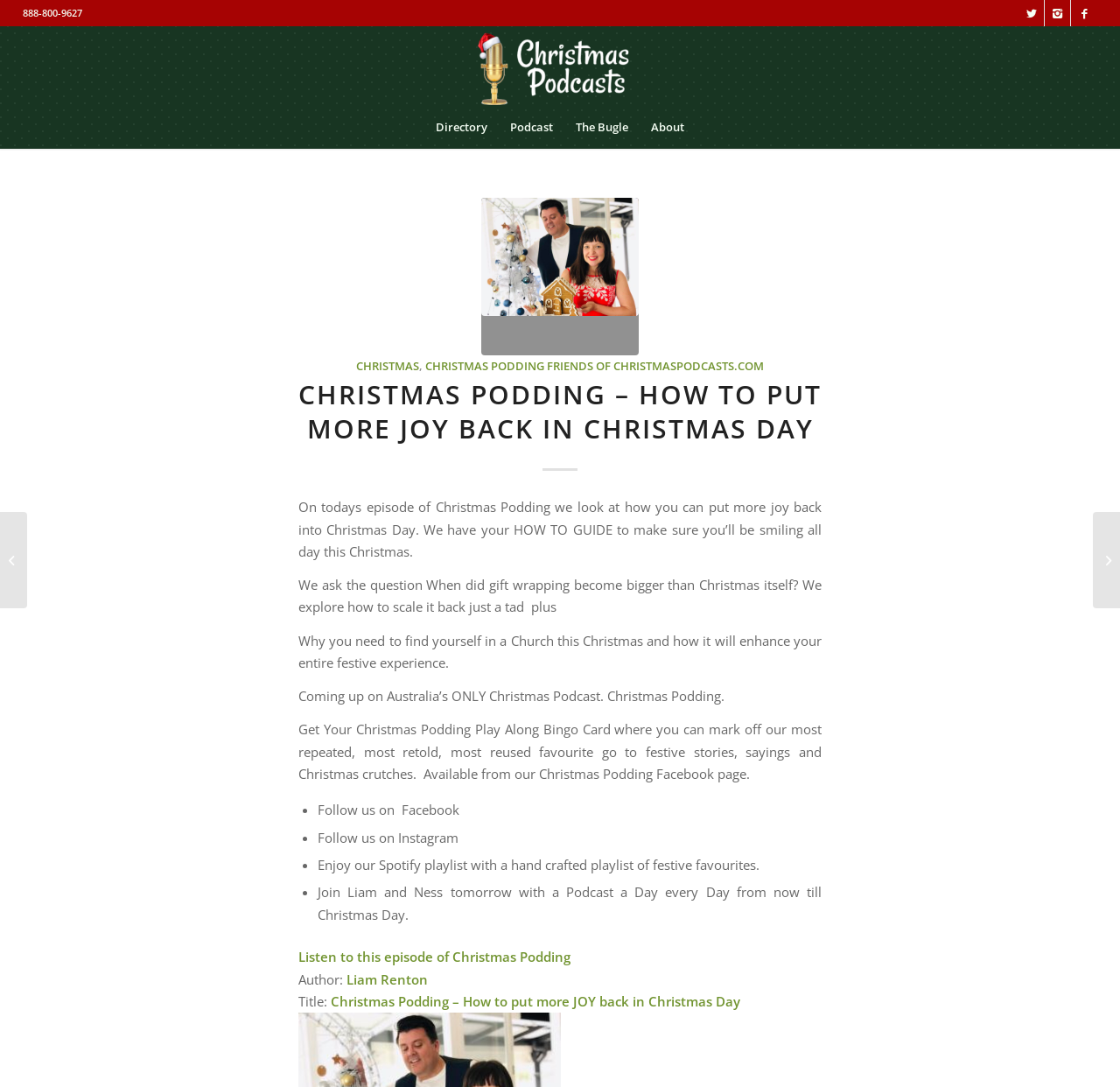What is the phone number to contact?
Analyze the screenshot and provide a detailed answer to the question.

The phone number to contact is located at the top left corner of the webpage, which is 888-800-9627.